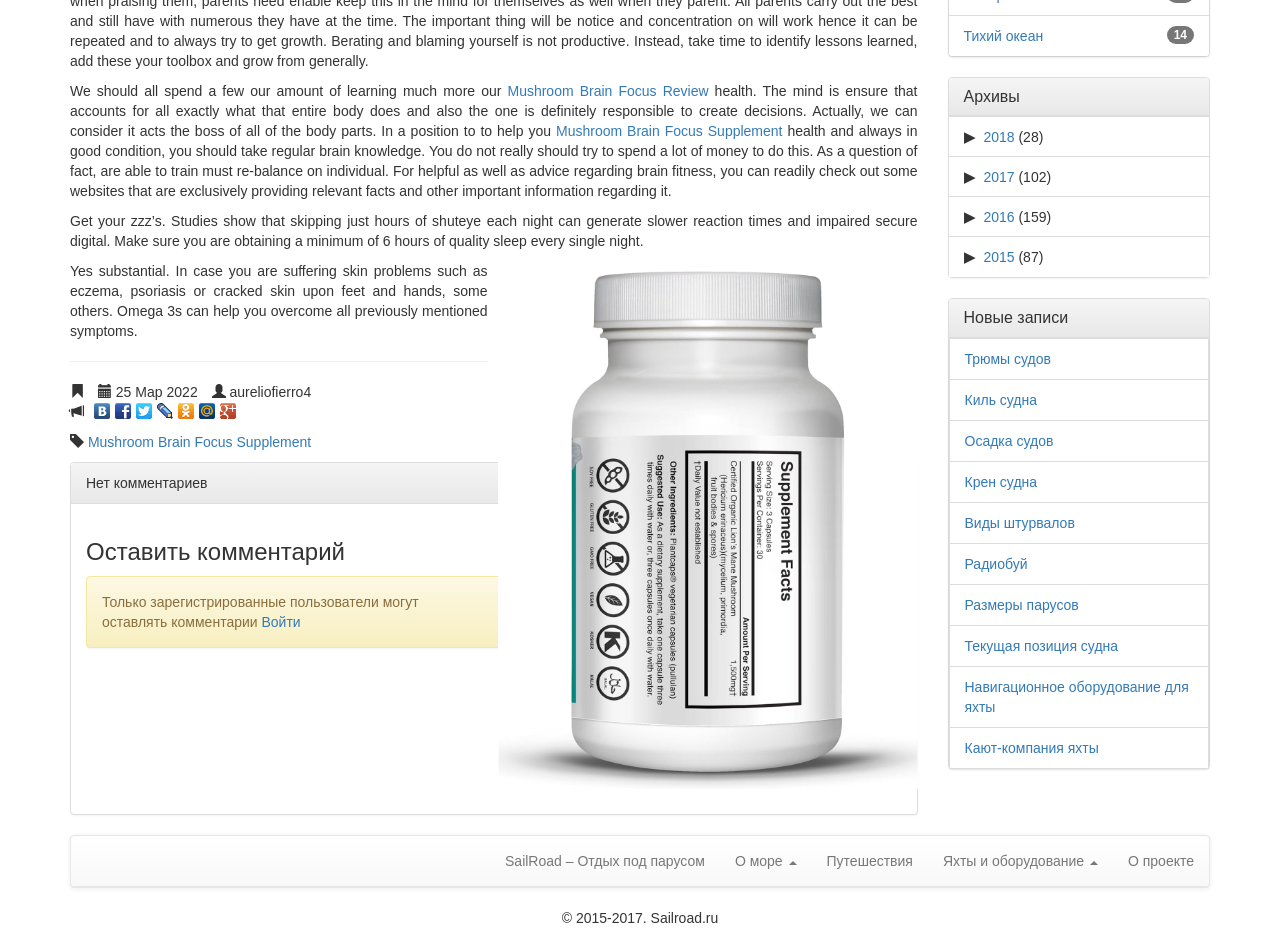Provide the bounding box coordinates for the UI element described in this sentence: "Request a Quote". The coordinates should be four float values between 0 and 1, i.e., [left, top, right, bottom].

None